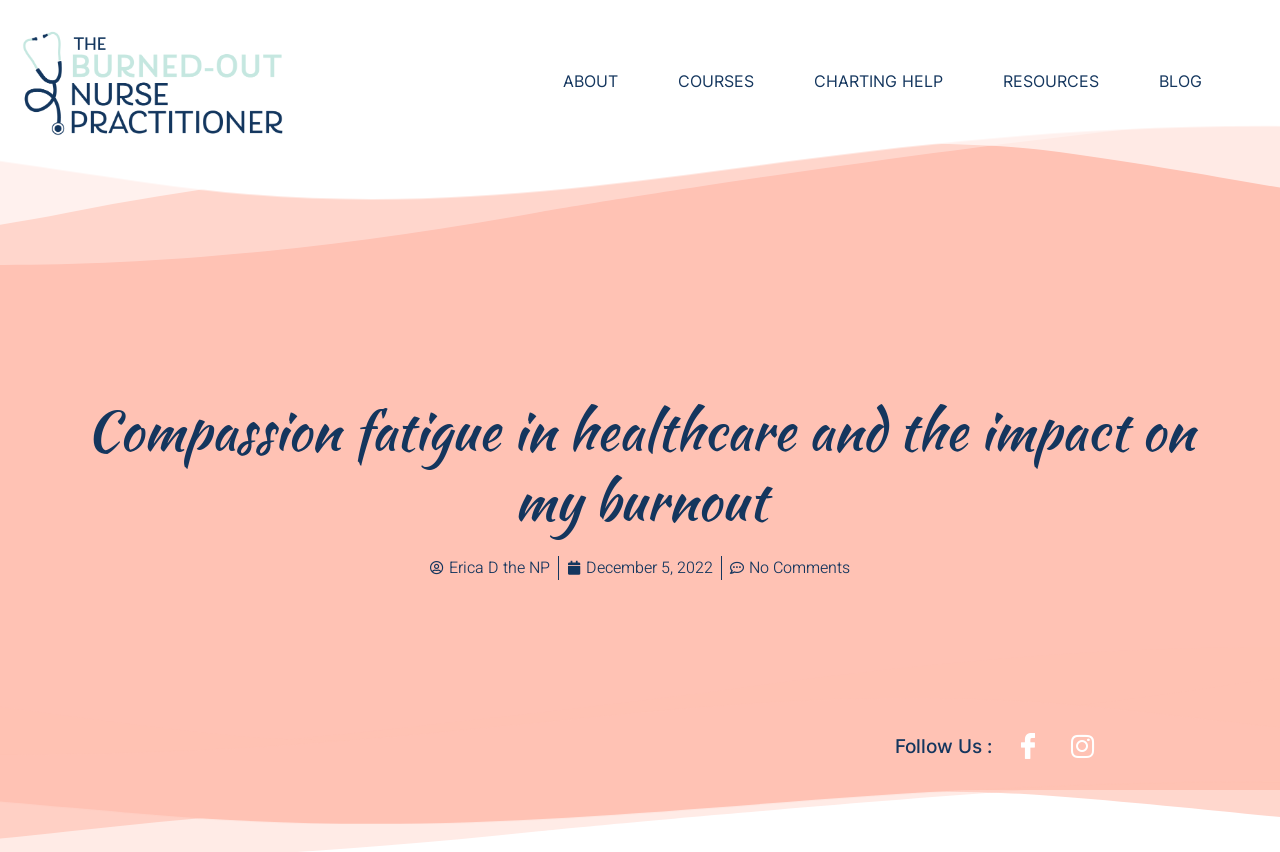Locate the bounding box coordinates of the element's region that should be clicked to carry out the following instruction: "Check the RESOURCES link". The coordinates need to be four float numbers between 0 and 1, i.e., [left, top, right, bottom].

[0.737, 0.054, 0.859, 0.136]